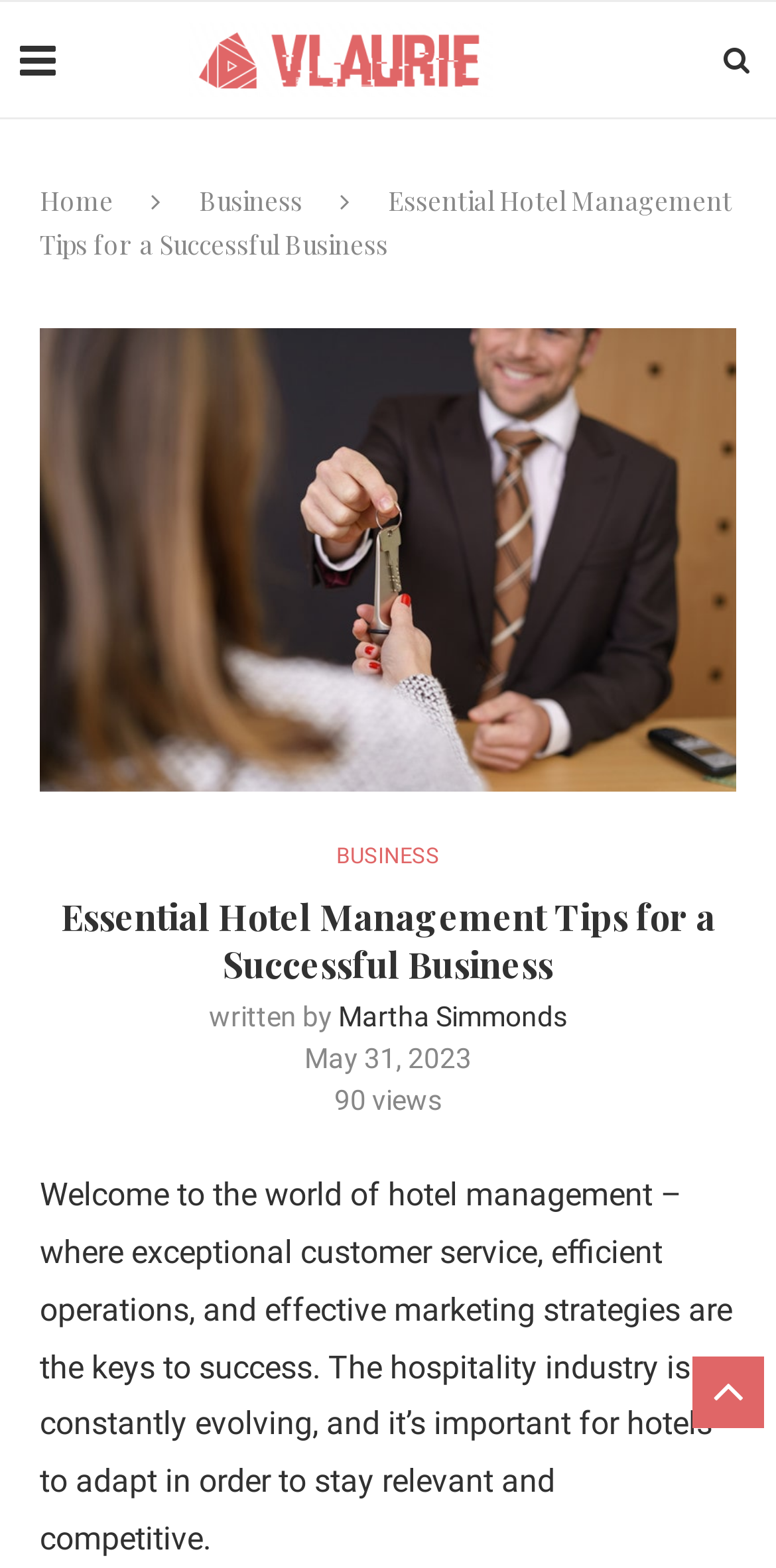Can you extract the headline from the webpage for me?

Essential Hotel Management Tips for a Successful Business